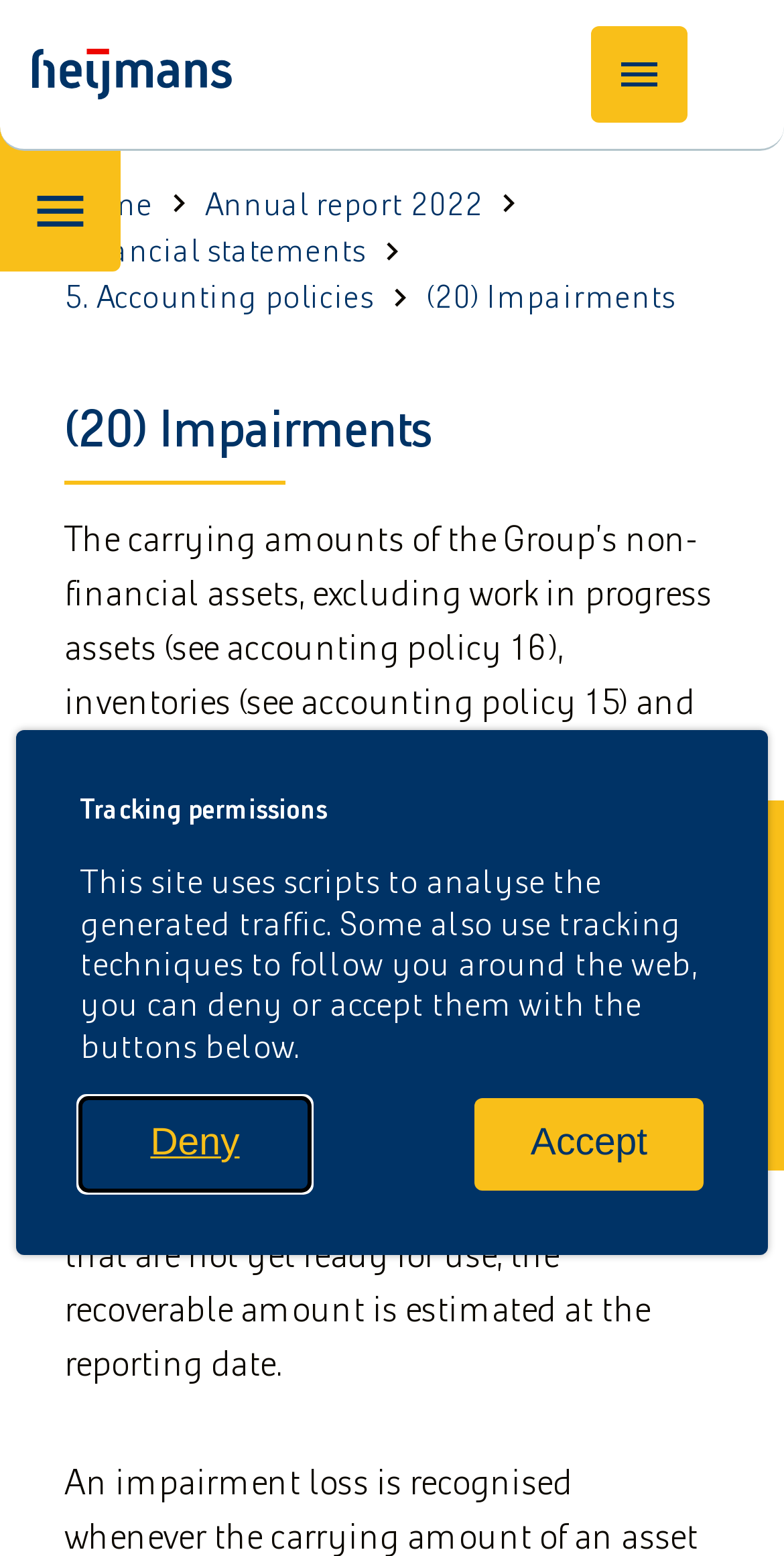Answer succinctly with a single word or phrase:
How many navigation links are available in the site navigation?

4